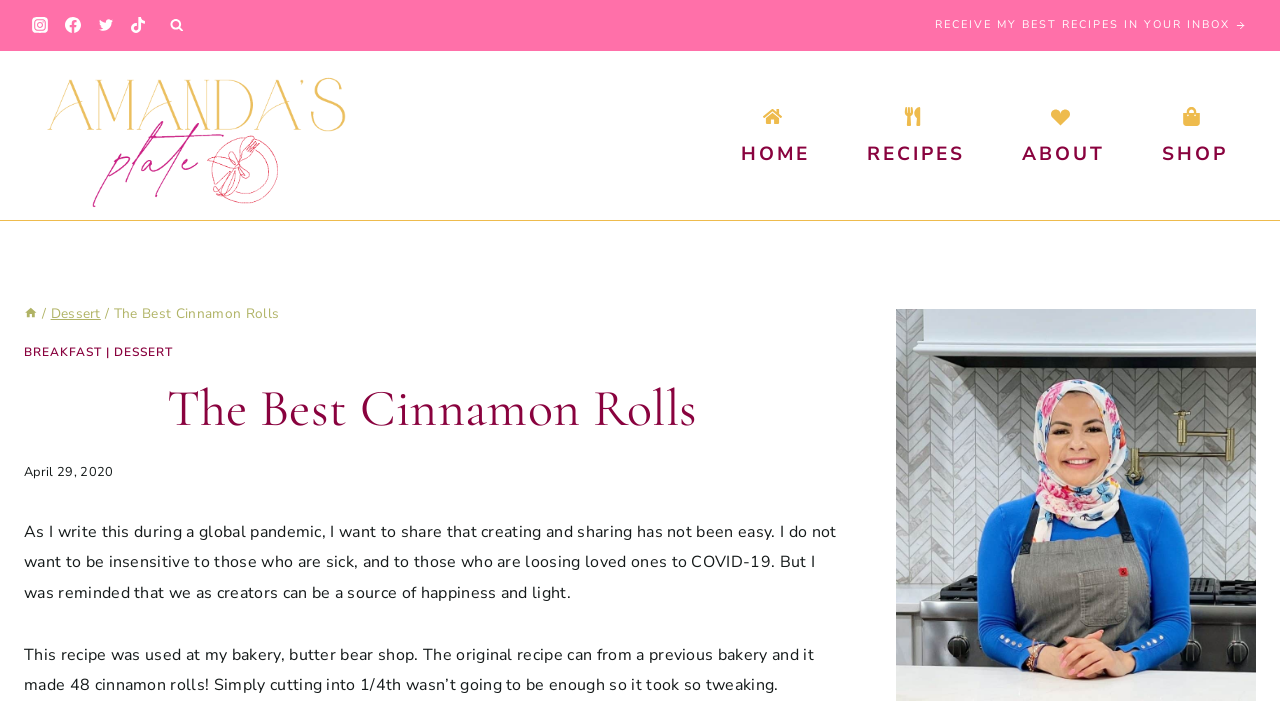Specify the bounding box coordinates of the element's region that should be clicked to achieve the following instruction: "Read about Amanda's Plate". The bounding box coordinates consist of four float numbers between 0 and 1, in the format [left, top, right, bottom].

[0.019, 0.073, 0.292, 0.314]